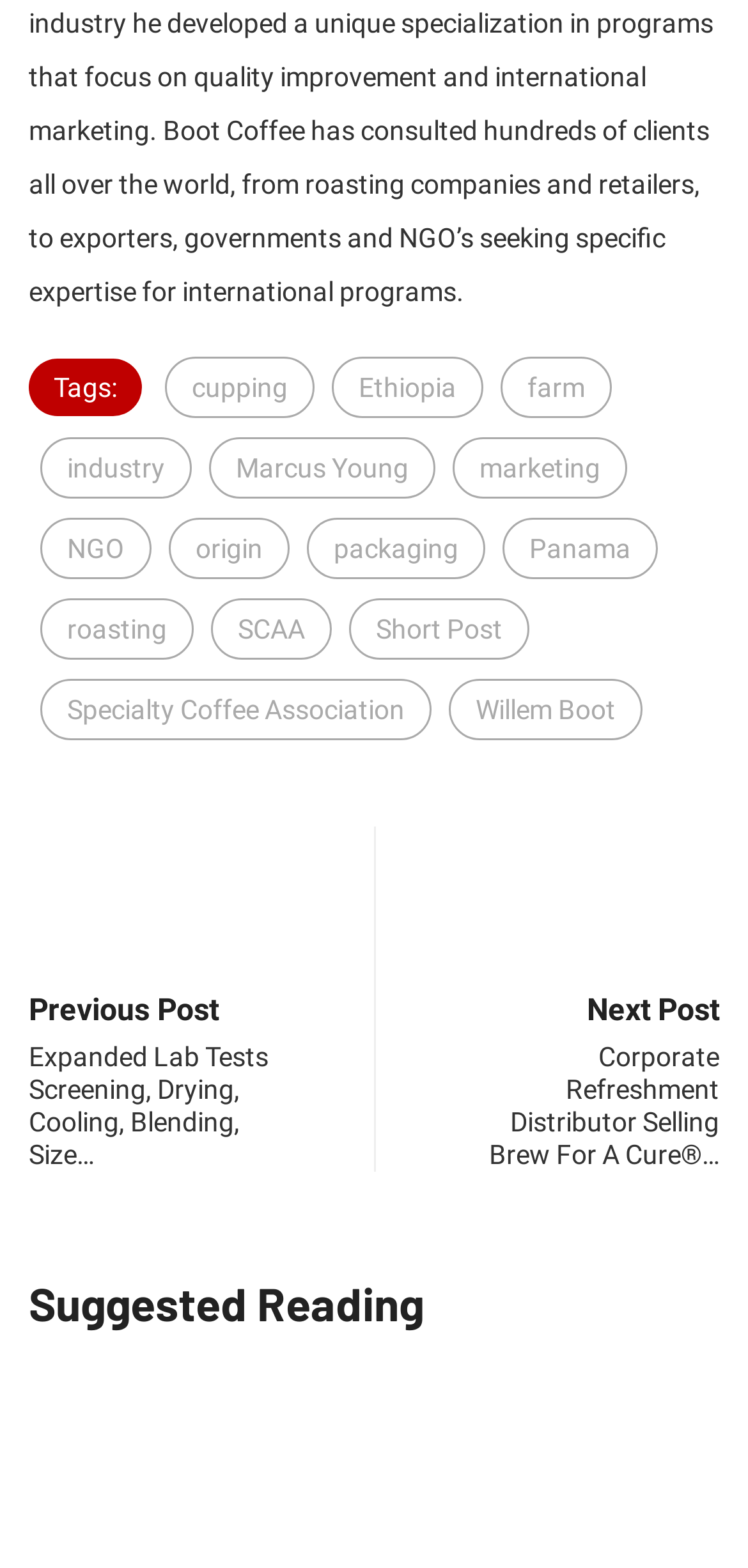How many links are there in the webpage? Analyze the screenshot and reply with just one word or a short phrase.

18